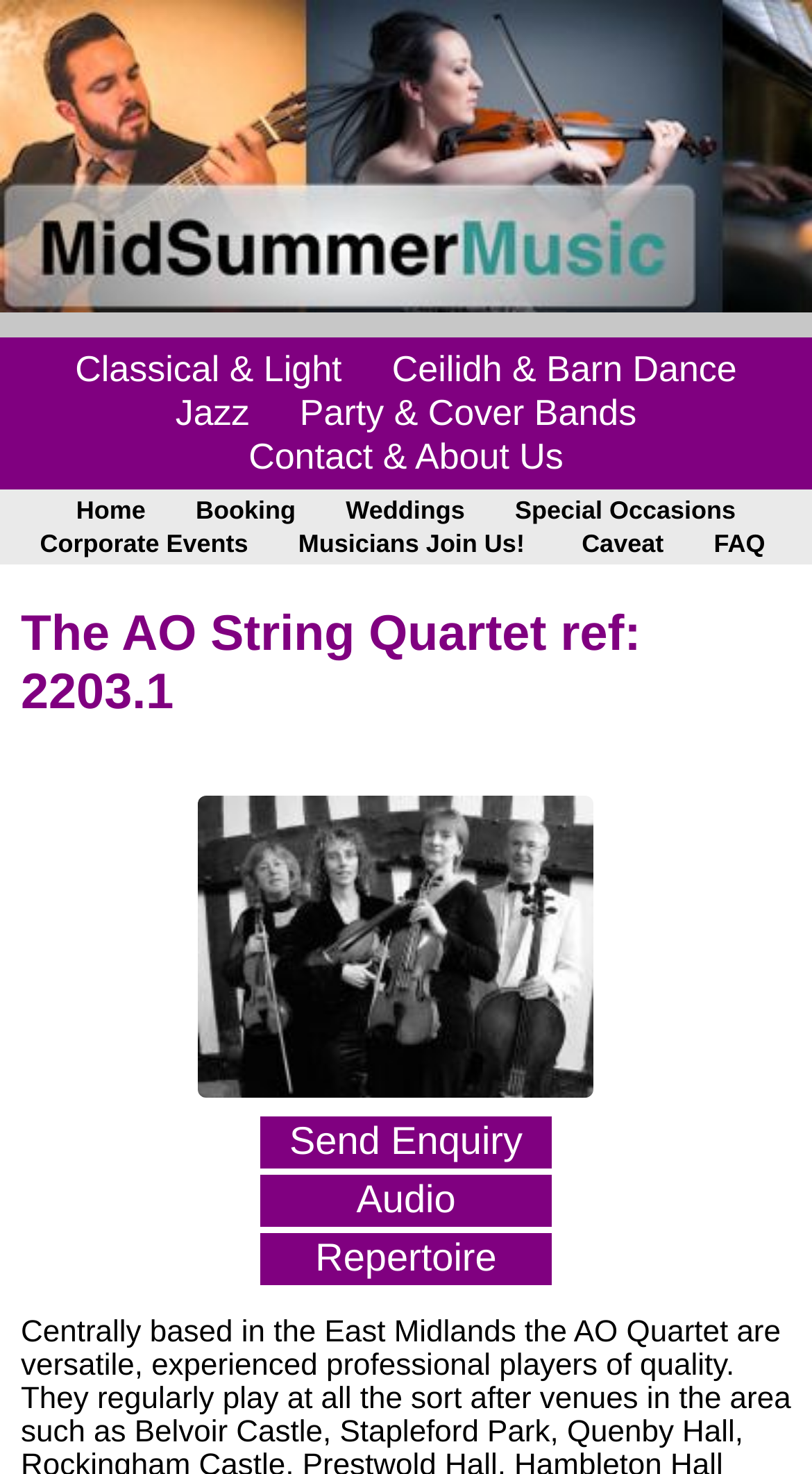What is the purpose of the 'Send Enquiry' link?
Utilize the information in the image to give a detailed answer to the question.

The 'Send Enquiry' link is likely provided for users to send an enquiry or a message to the AO String Quartet, possibly to book their services or ask questions.